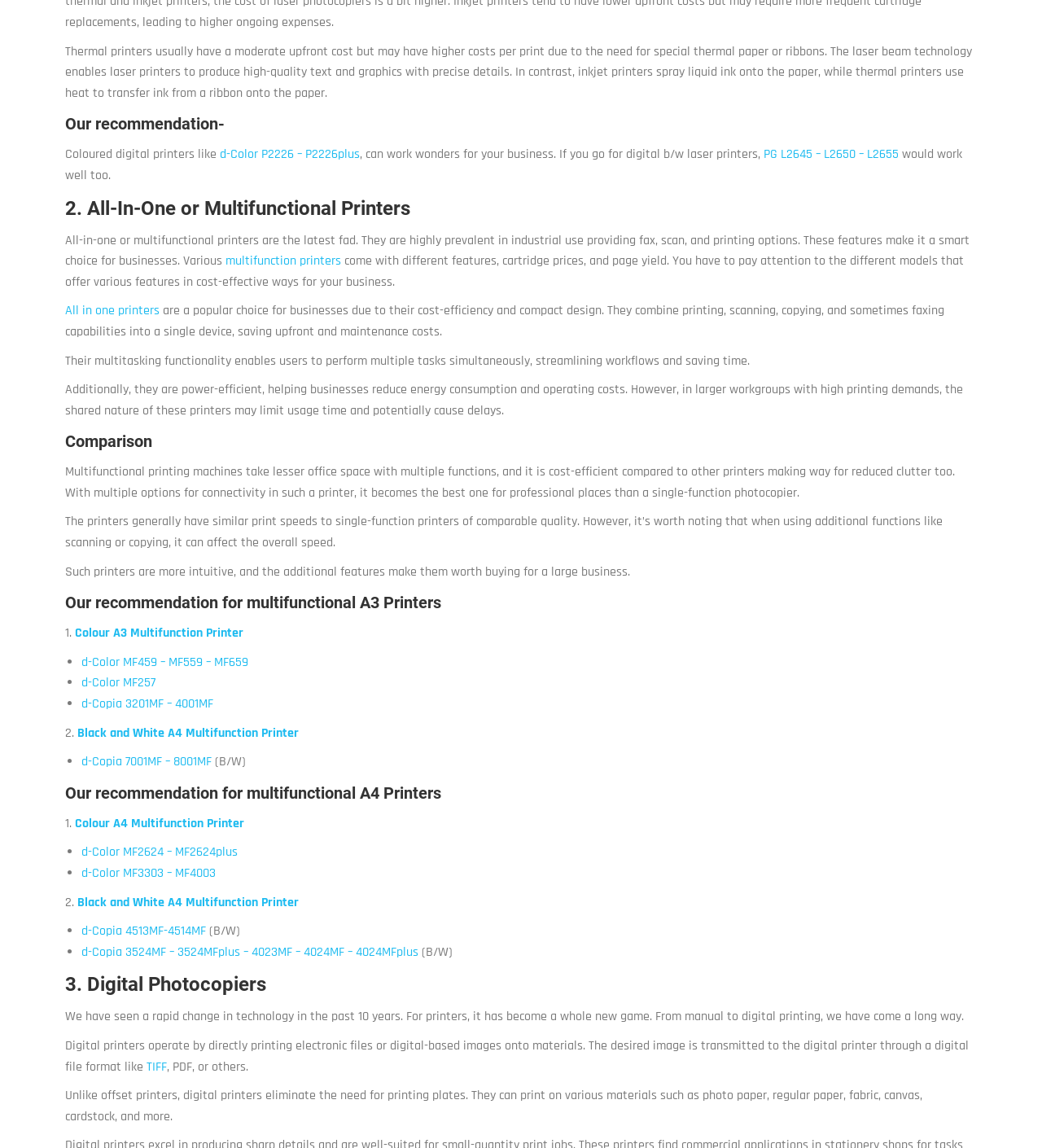What is the difference between digital printers and offset printers?
Provide an in-depth and detailed answer to the question.

According to the text, digital printers eliminate the need for printing plates, unlike offset printers, and can print on various materials such as photo paper, regular paper, fabric, canvas, cardstock, and more.